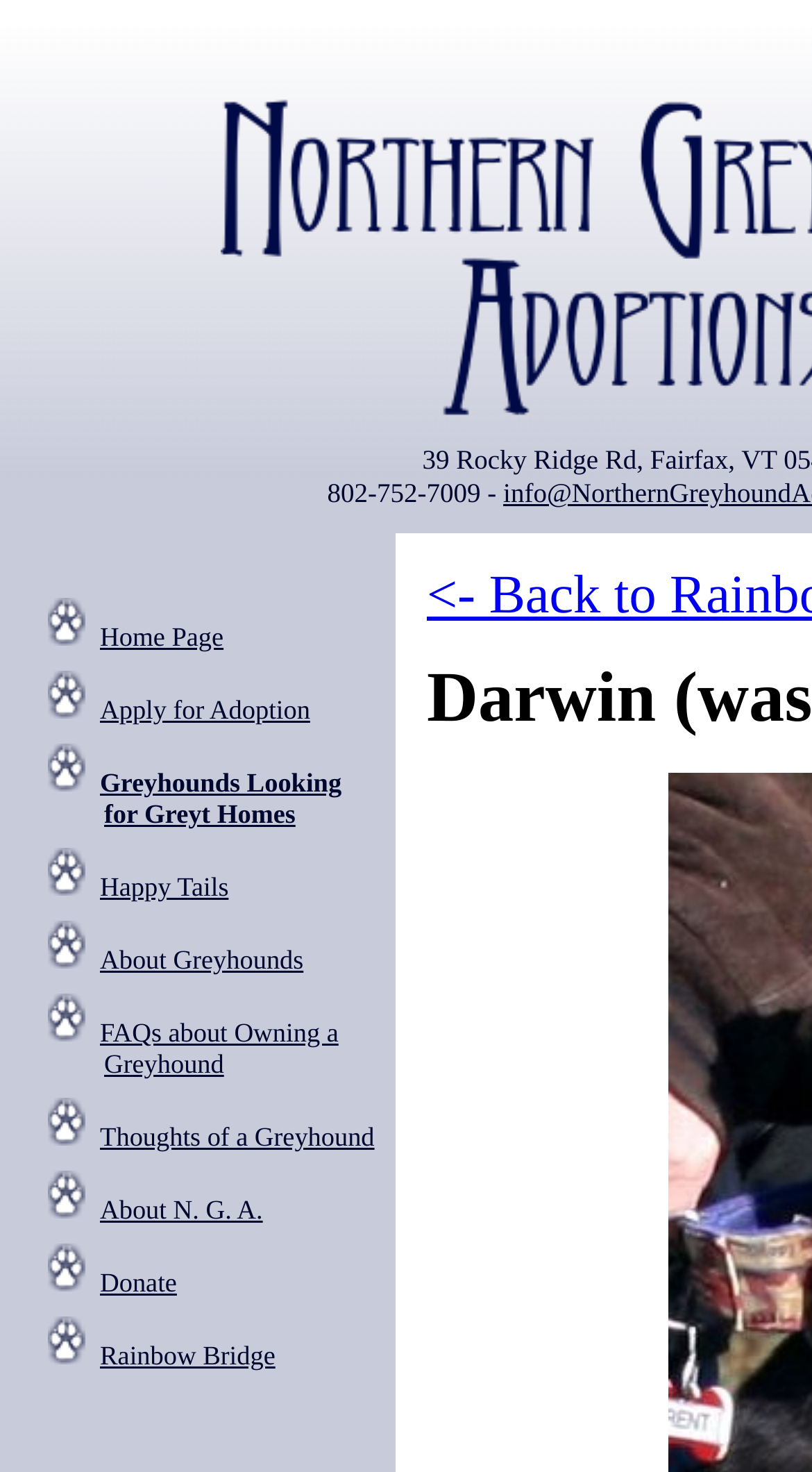Carefully examine the image and provide an in-depth answer to the question: What is the last link in the list?

The last link is located at the bottom of the list with a bounding box of [0.123, 0.911, 0.339, 0.931] and has a list marker preceding it with a bounding box of [0.059, 0.911, 0.105, 0.931].